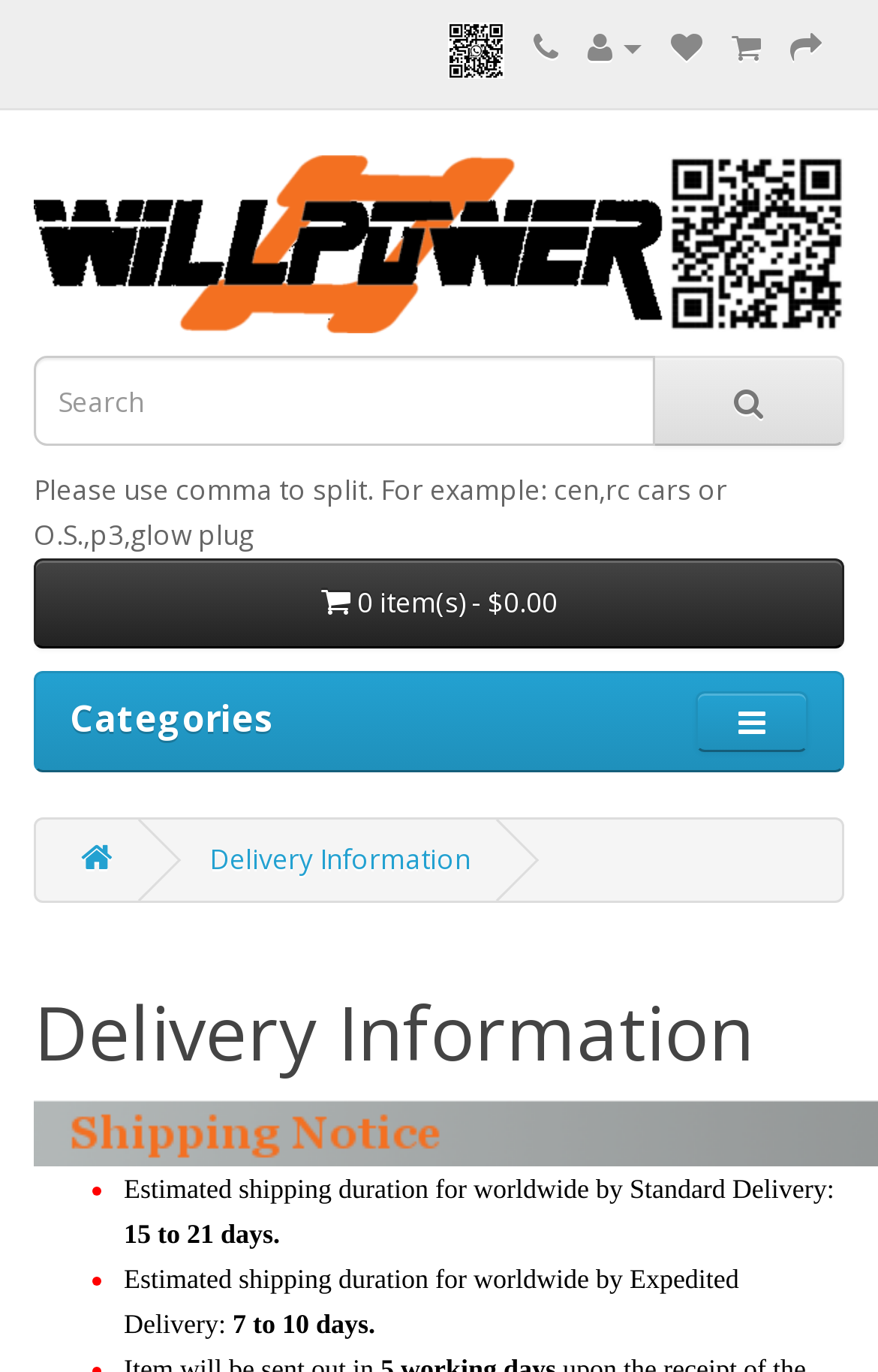Determine the bounding box coordinates for the clickable element to execute this instruction: "Click the button with a cart icon". Provide the coordinates as four float numbers between 0 and 1, i.e., [left, top, right, bottom].

[0.744, 0.259, 0.962, 0.325]